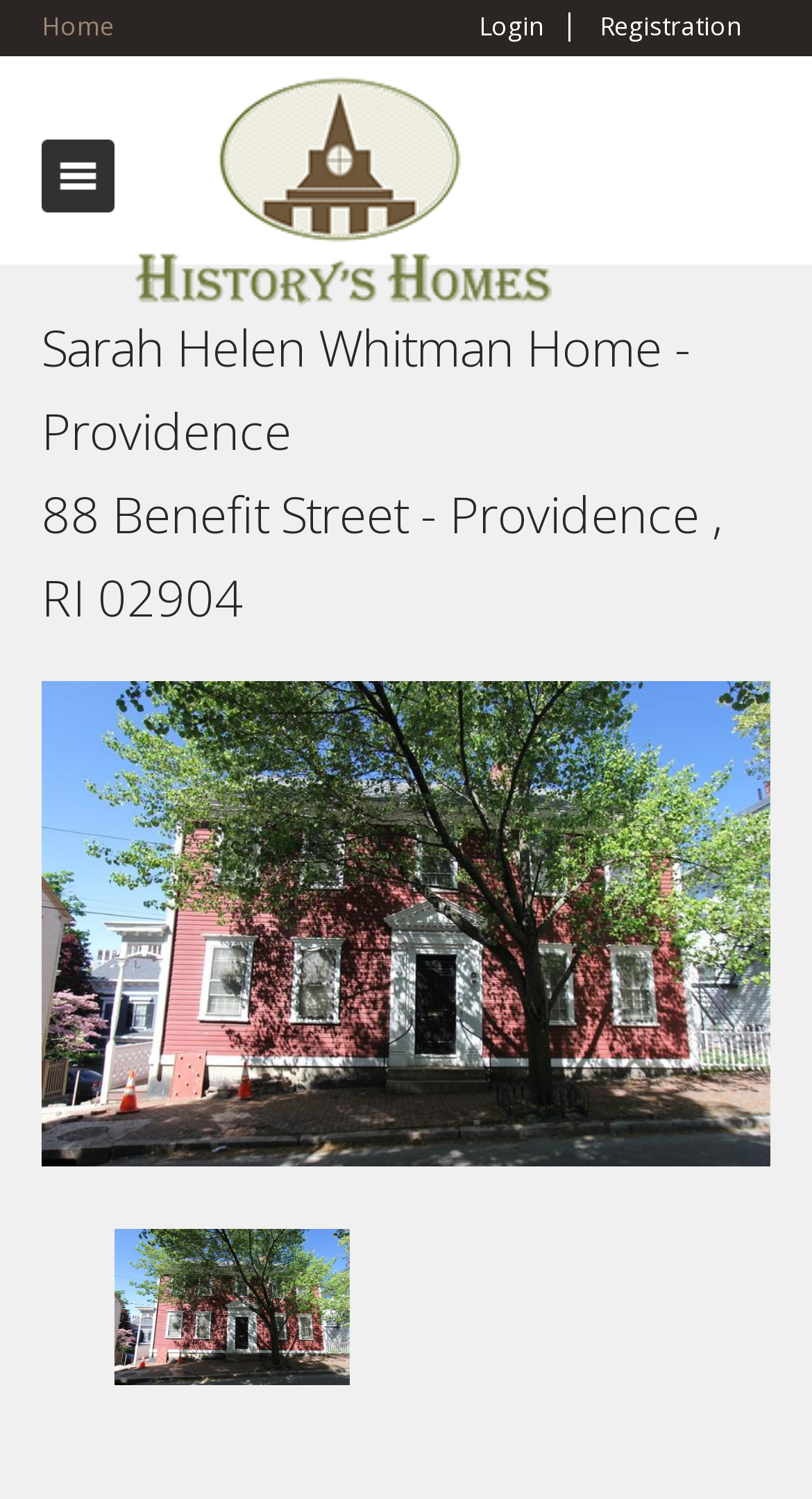Respond to the following question with a brief word or phrase:
What is the name of the website?

History's Homes